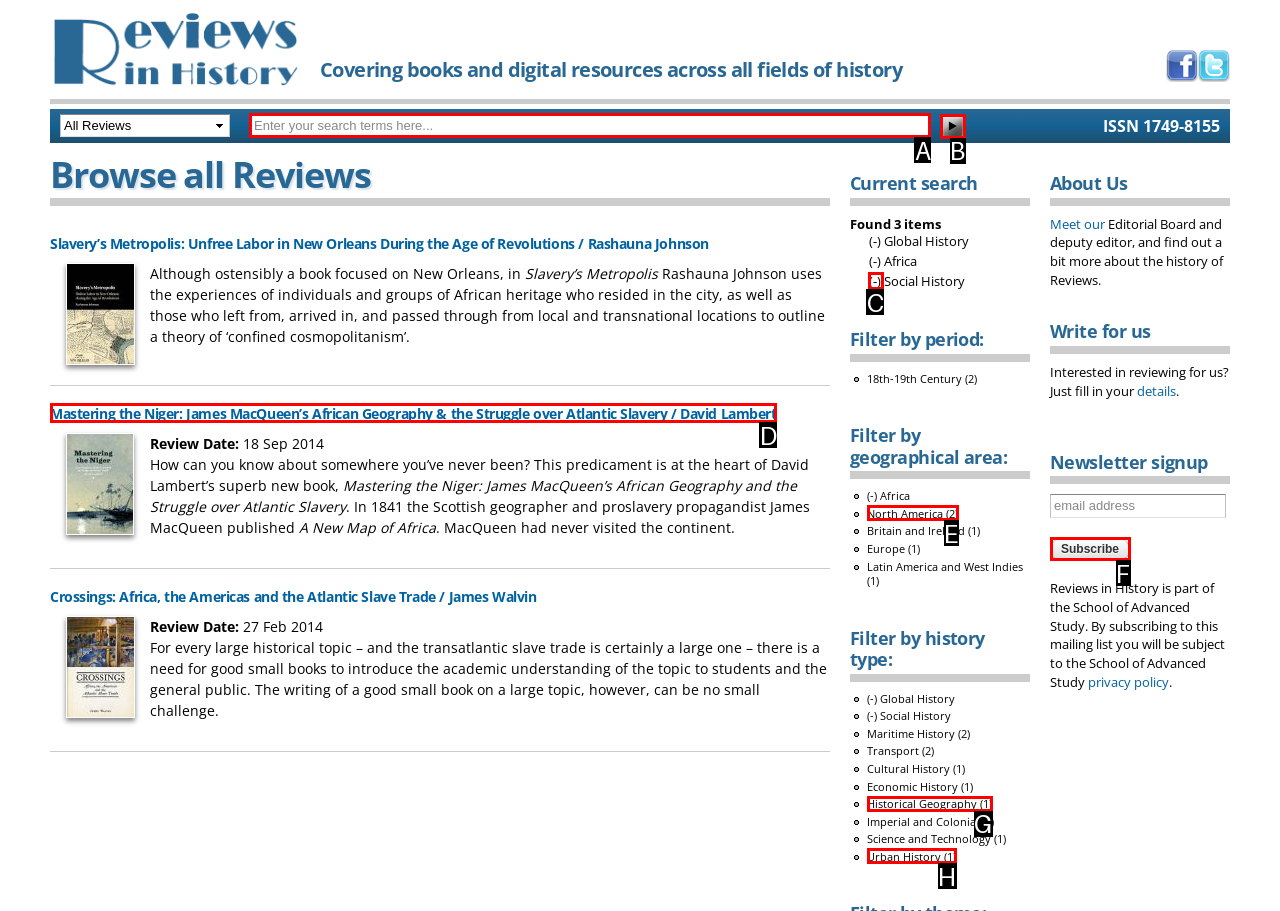Determine which option should be clicked to carry out this task: Search for reviews
State the letter of the correct choice from the provided options.

A